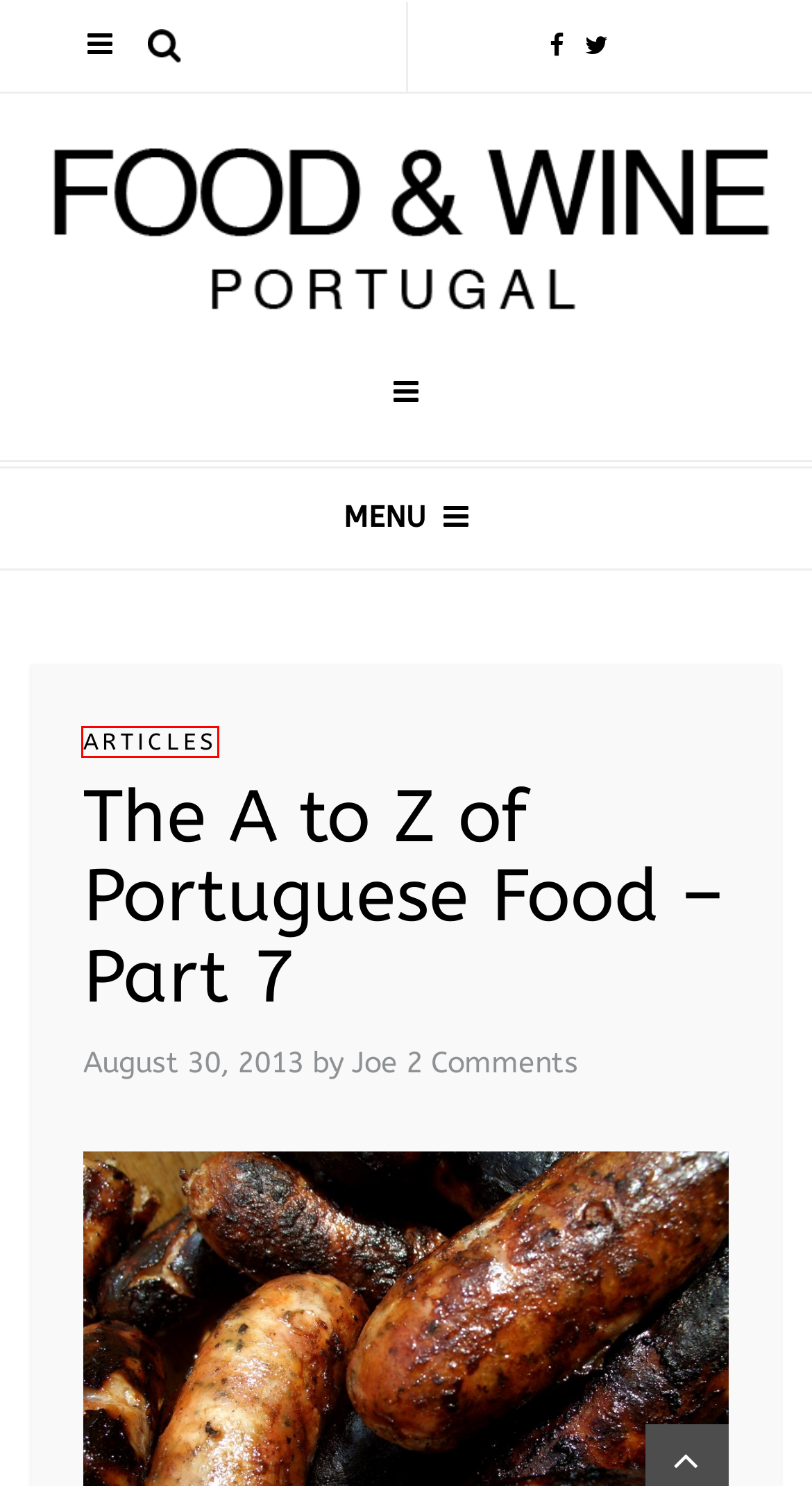You are provided with a screenshot of a webpage that includes a red rectangle bounding box. Please choose the most appropriate webpage description that matches the new webpage after clicking the element within the red bounding box. Here are the candidates:
A. restaurants Archives - Portugal Wine & Food. Recipes & Restaurants in Portugal.
B. Portugal Wine & Food. Recipes & Restaurants in Portugal. -
C. vinho verde Archives - Portugal Wine & Food. Recipes & Restaurants in Portugal.
D. sparkling wine Archives - Portugal Wine & Food. Recipes & Restaurants in Portugal.
E. snacks Archives - Portugal Wine & Food. Recipes & Restaurants in Portugal.
F. articles Archives - Portugal Wine & Food. Recipes & Restaurants in Portugal.
G. desserts Archives - Portugal Wine & Food. Recipes & Restaurants in Portugal.
H. restaurants - Moncarapacho Archives - Portugal Wine & Food. Recipes & Restaurants in Portugal.

F